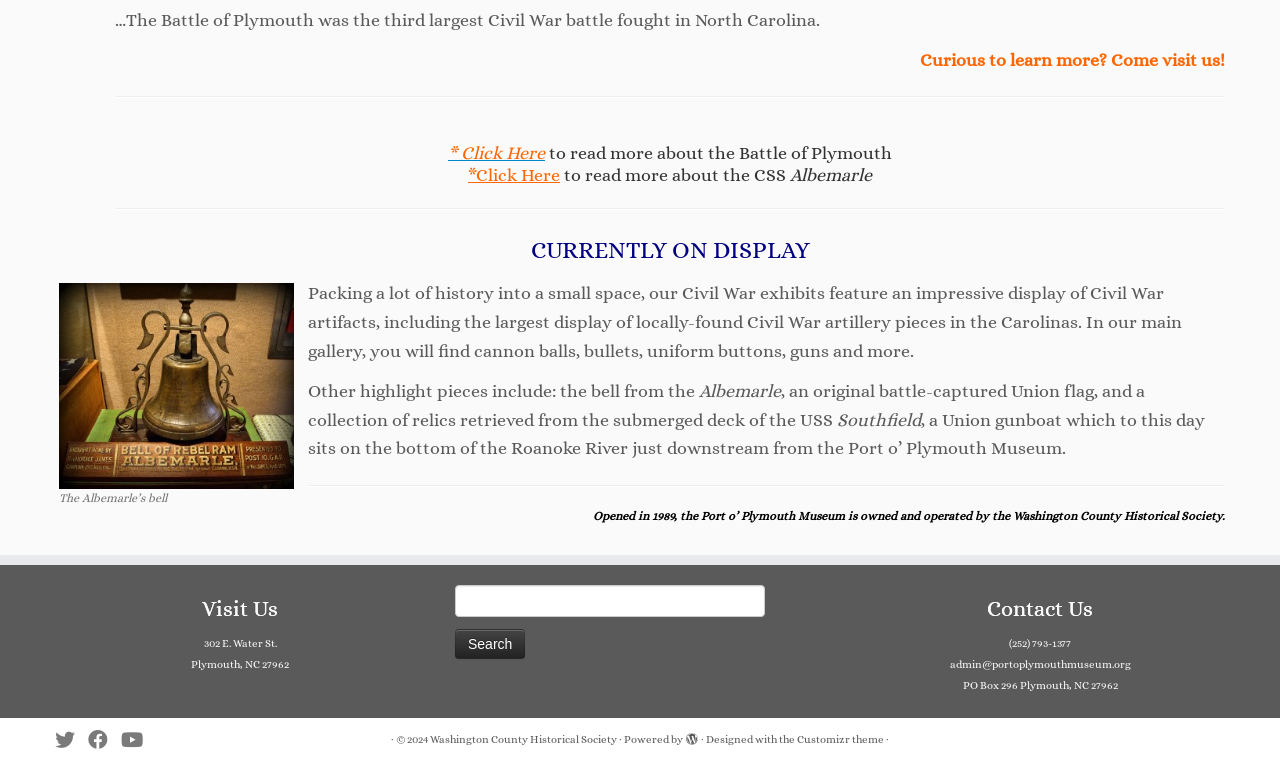Determine the bounding box coordinates in the format (top-left x, top-left y, bottom-right x, bottom-right y). Ensure all values are floating point numbers between 0 and 1. Identify the bounding box of the UI element described by: parent_node: Search for: name="s"

[0.355, 0.76, 0.598, 0.801]